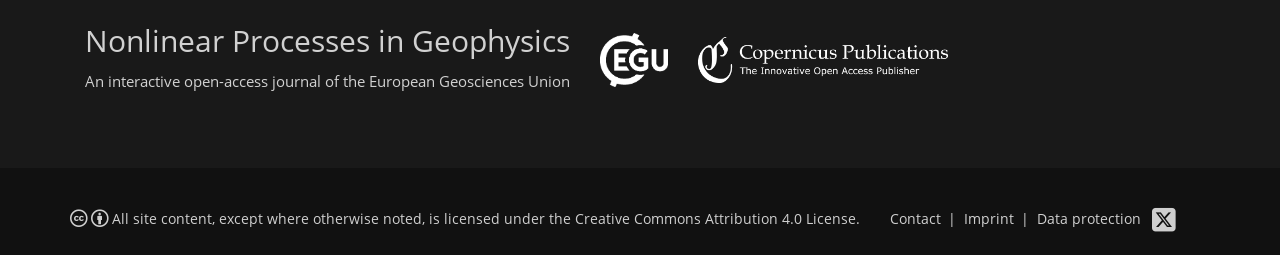Using the information in the image, give a comprehensive answer to the question: 
What is the name of the journal?

The name of the journal can be found at the top of the webpage, where it is written in a larger font size, indicating its importance. The text 'Nonlinear Processes in Geophysics' is a static text element, which suggests that it is a title or a heading.